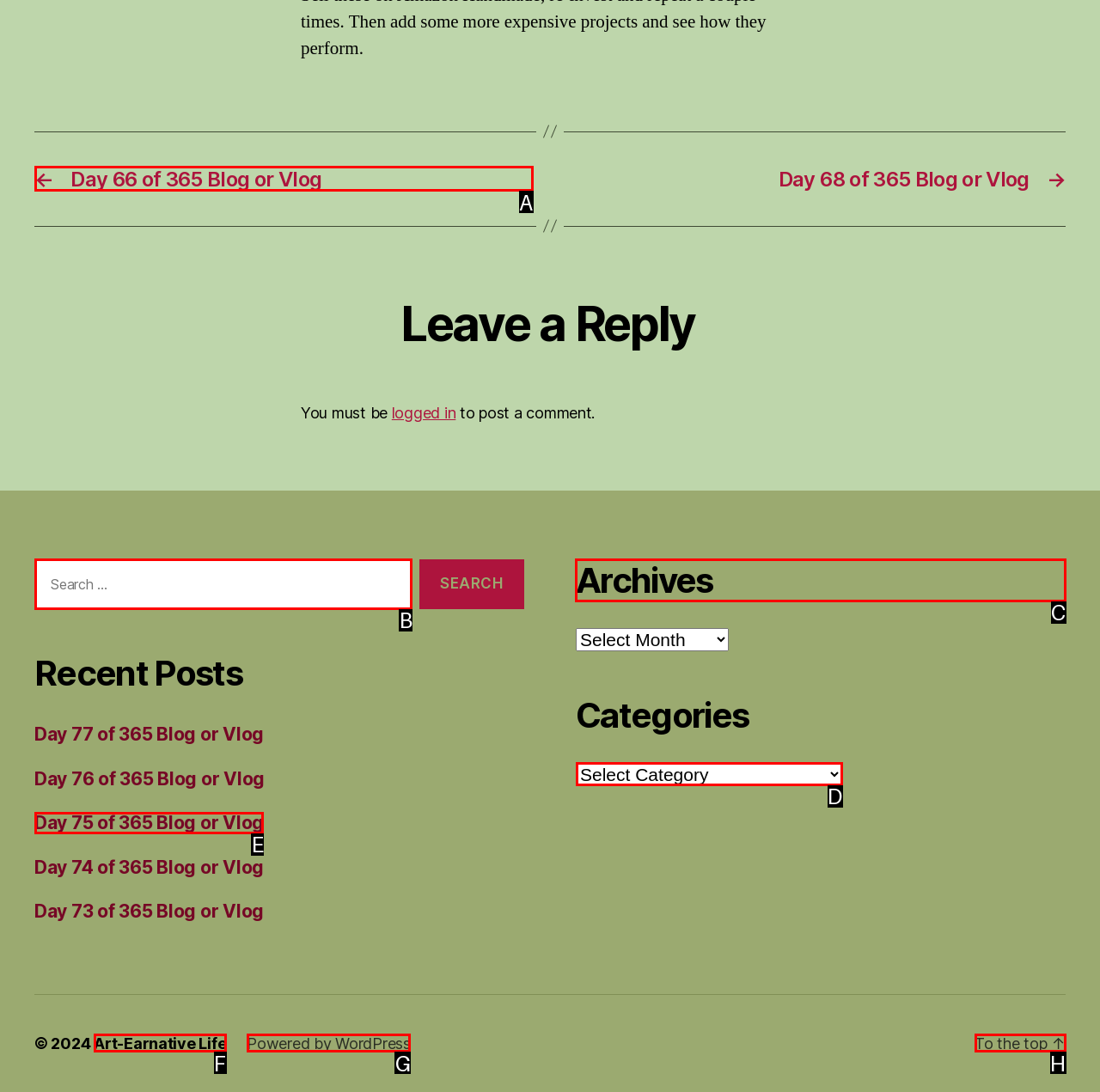Indicate which red-bounded element should be clicked to perform the task: Go to Archives Answer with the letter of the correct option.

C